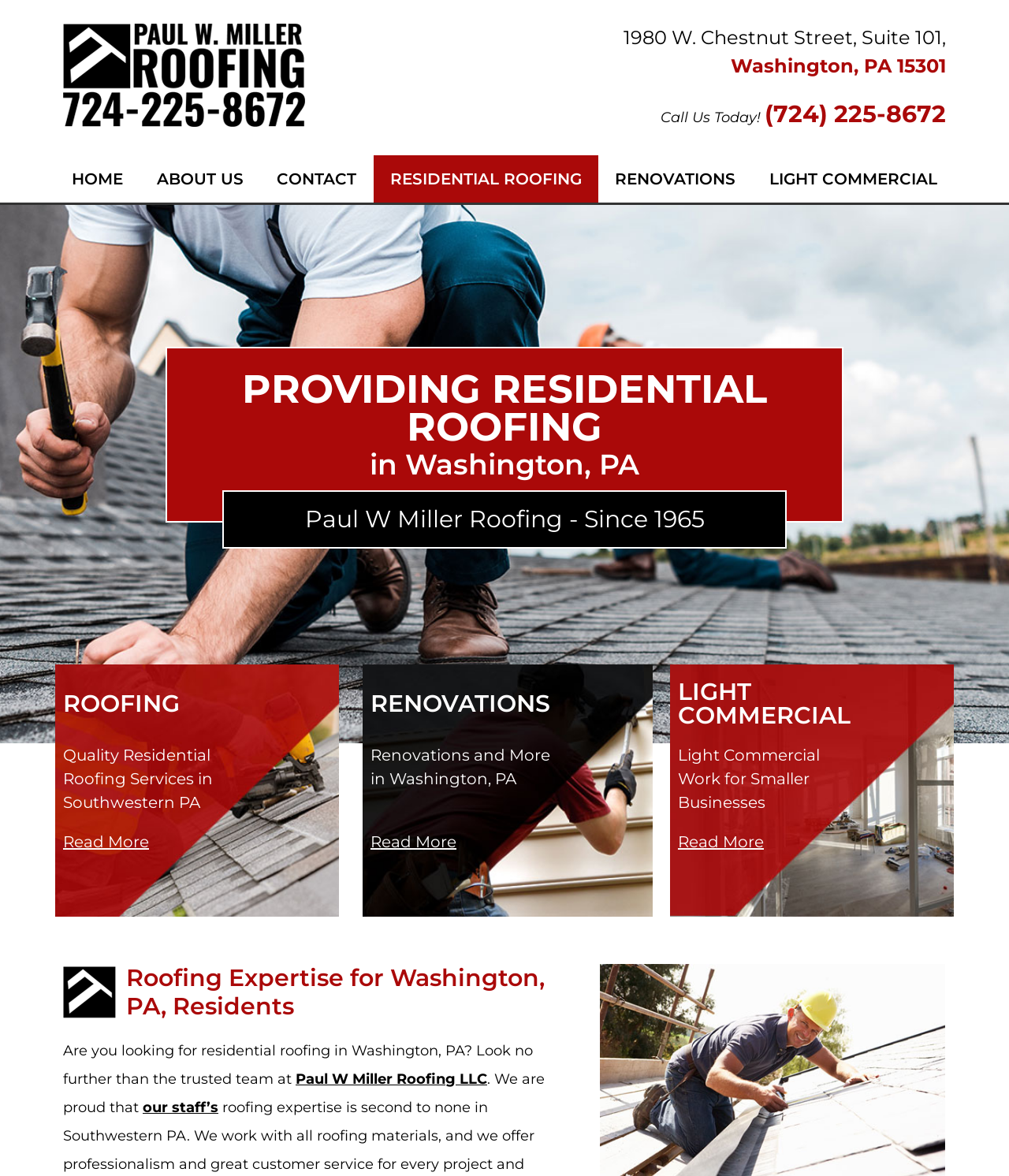What are the three main services offered by Paul W Miller Roofing?
From the image, provide a succinct answer in one word or a short phrase.

Residential Roofing, Renovations, Light Commercial